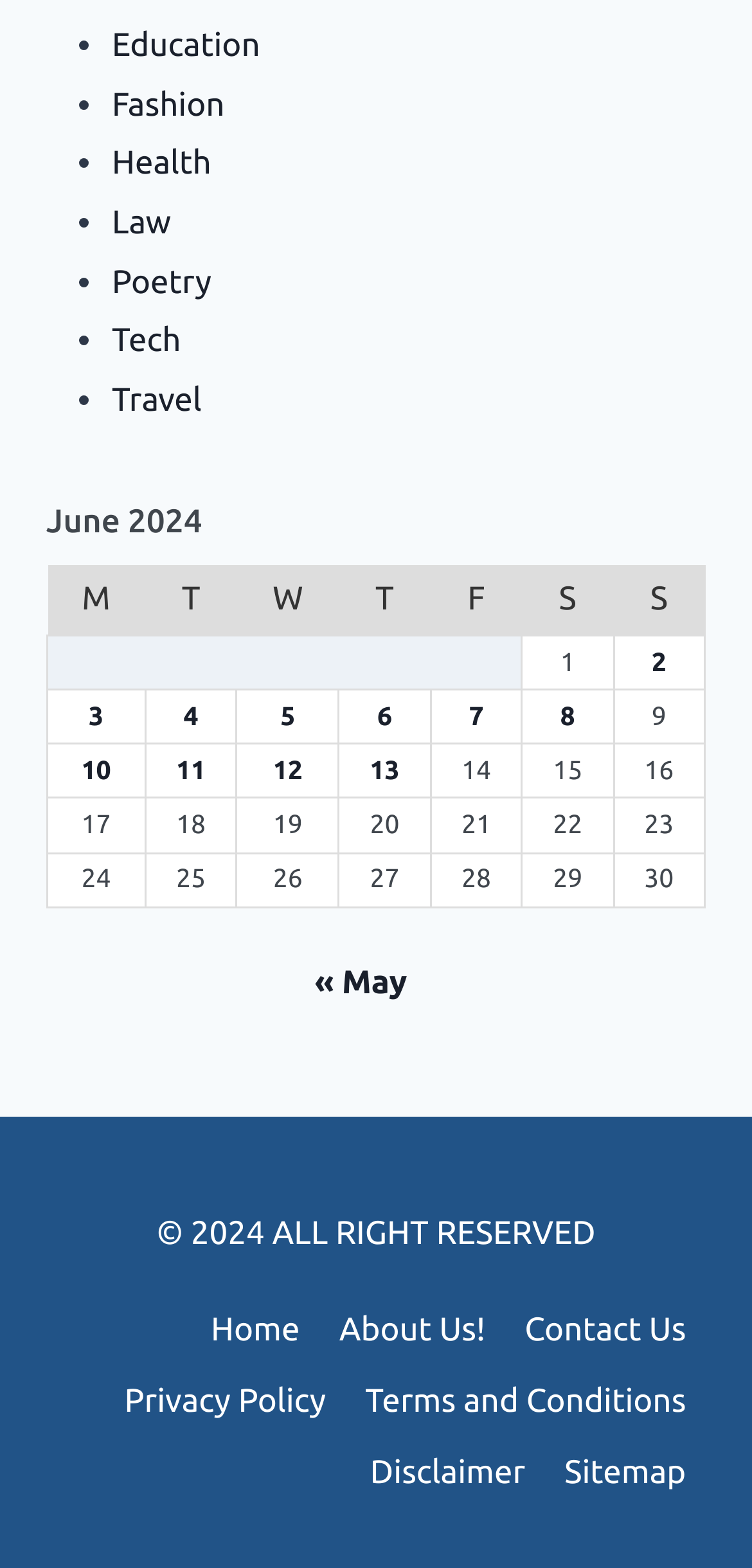Can you find the bounding box coordinates for the UI element given this description: "13"? Provide the coordinates as four float numbers between 0 and 1: [left, top, right, bottom].

[0.492, 0.481, 0.531, 0.5]